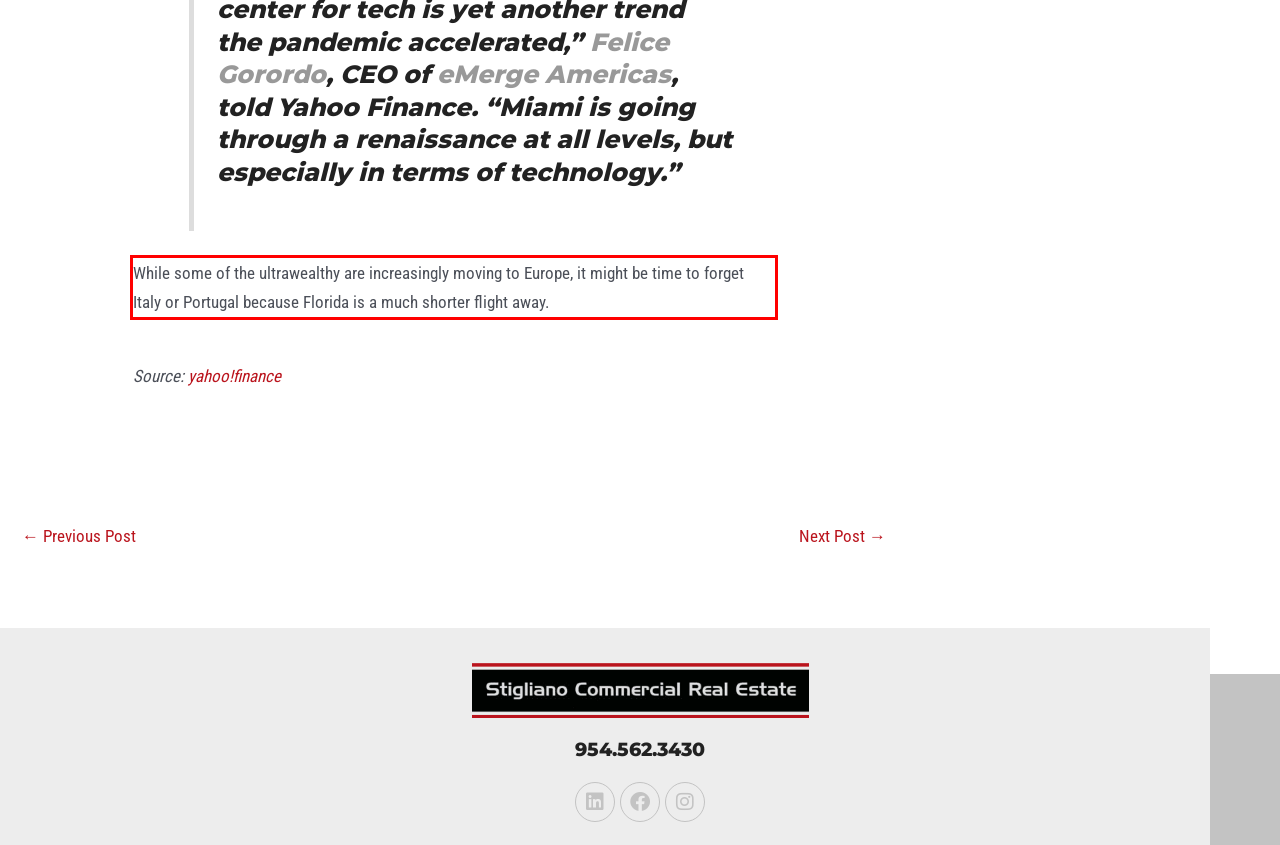Identify the text inside the red bounding box in the provided webpage screenshot and transcribe it.

While some of the ultrawealthy are increasingly moving to Europe, it might be time to forget Italy or Portugal because Florida is a much shorter flight away.